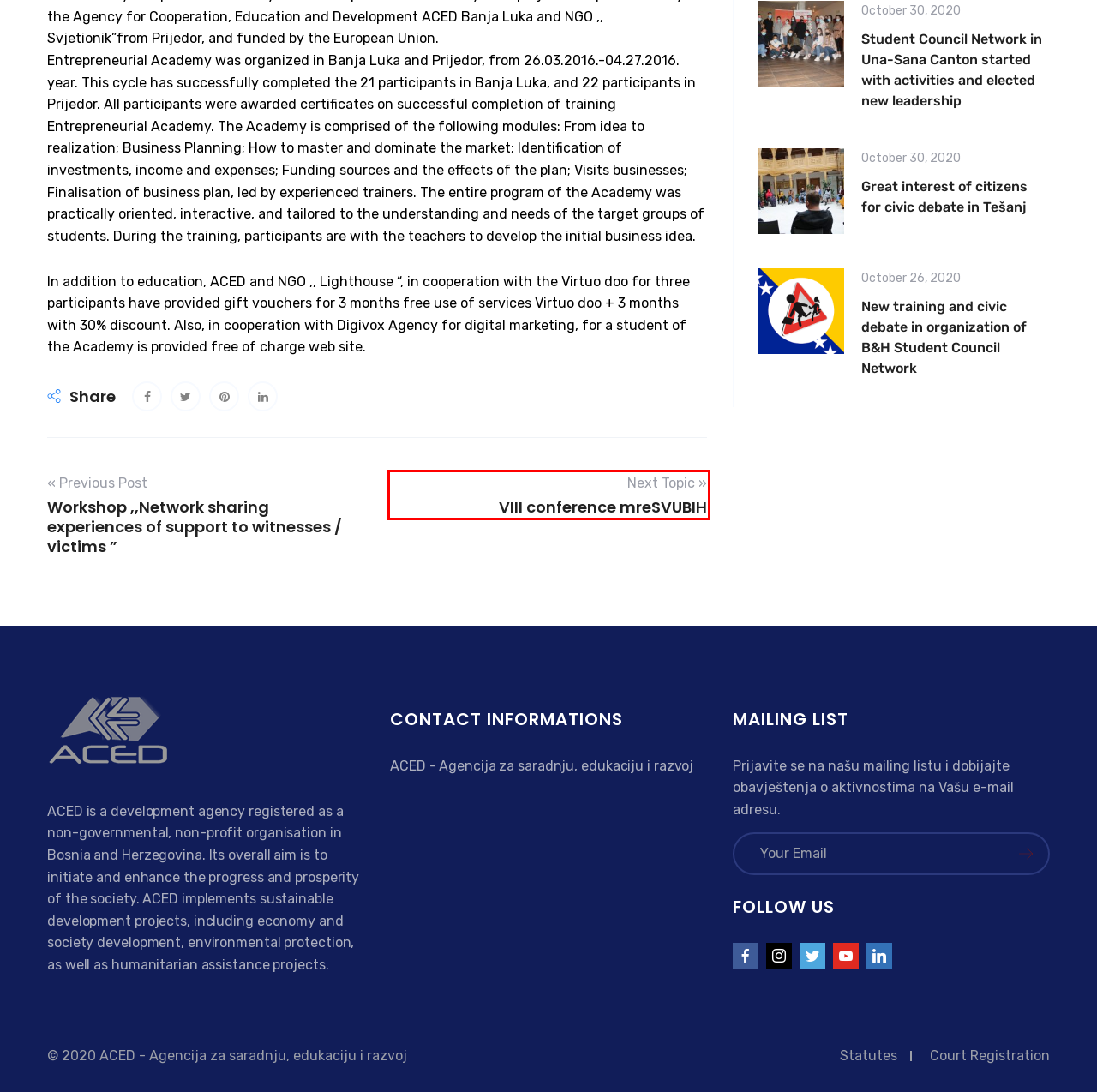With the provided webpage screenshot containing a red bounding box around a UI element, determine which description best matches the new webpage that appears after clicking the selected element. The choices are:
A. Great interest of citizens for civic debate in Tešanj – ACED
B. Workshop ,,Network sharing experiences of support to witnesses / victims “ – ACED
C. Friends – ACED
D. About us – ACED
E. Student Council Network in Una-Sana Canton started with activities and elected new leadership – ACED
F. VIII conference mreSVUBIH – ACED
G. ACED – Agencija za saradnju, edukaciju i razvoj
H. New training and civic debate in organization of B&H Student Council Network – ACED

F